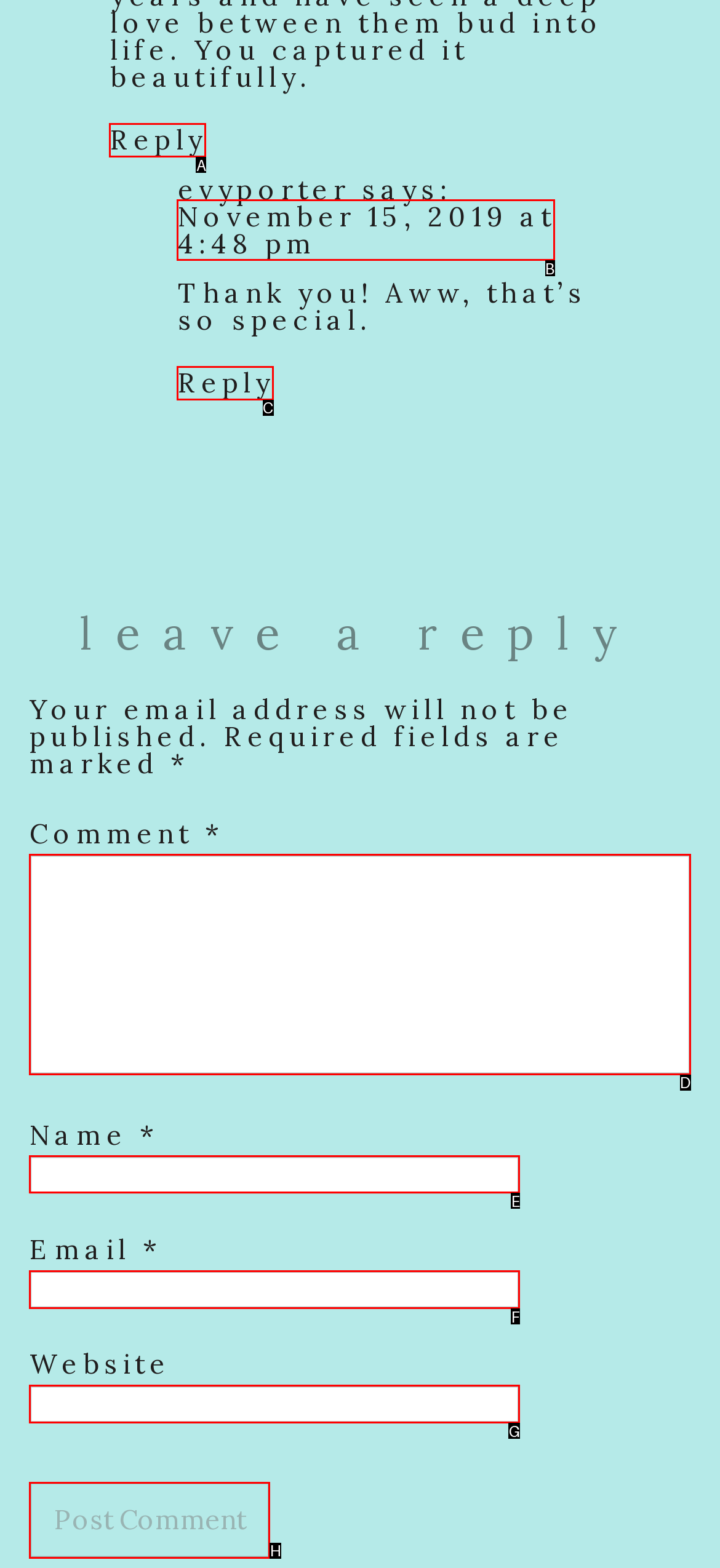Which option should be clicked to execute the task: Enter your name?
Reply with the letter of the chosen option.

E